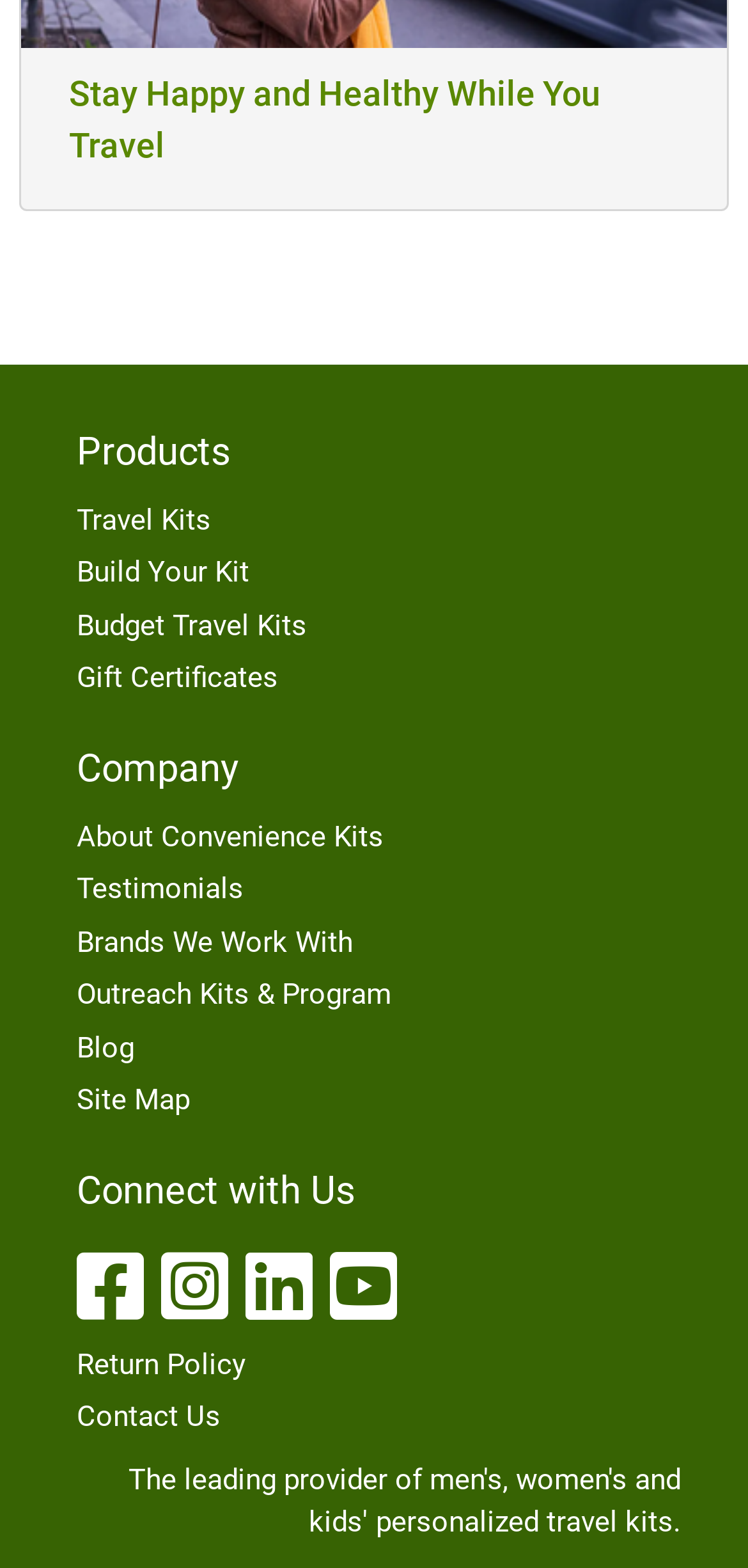Specify the bounding box coordinates of the region I need to click to perform the following instruction: "Read about countries travel". The coordinates must be four float numbers in the range of 0 to 1, i.e., [left, top, right, bottom].

None